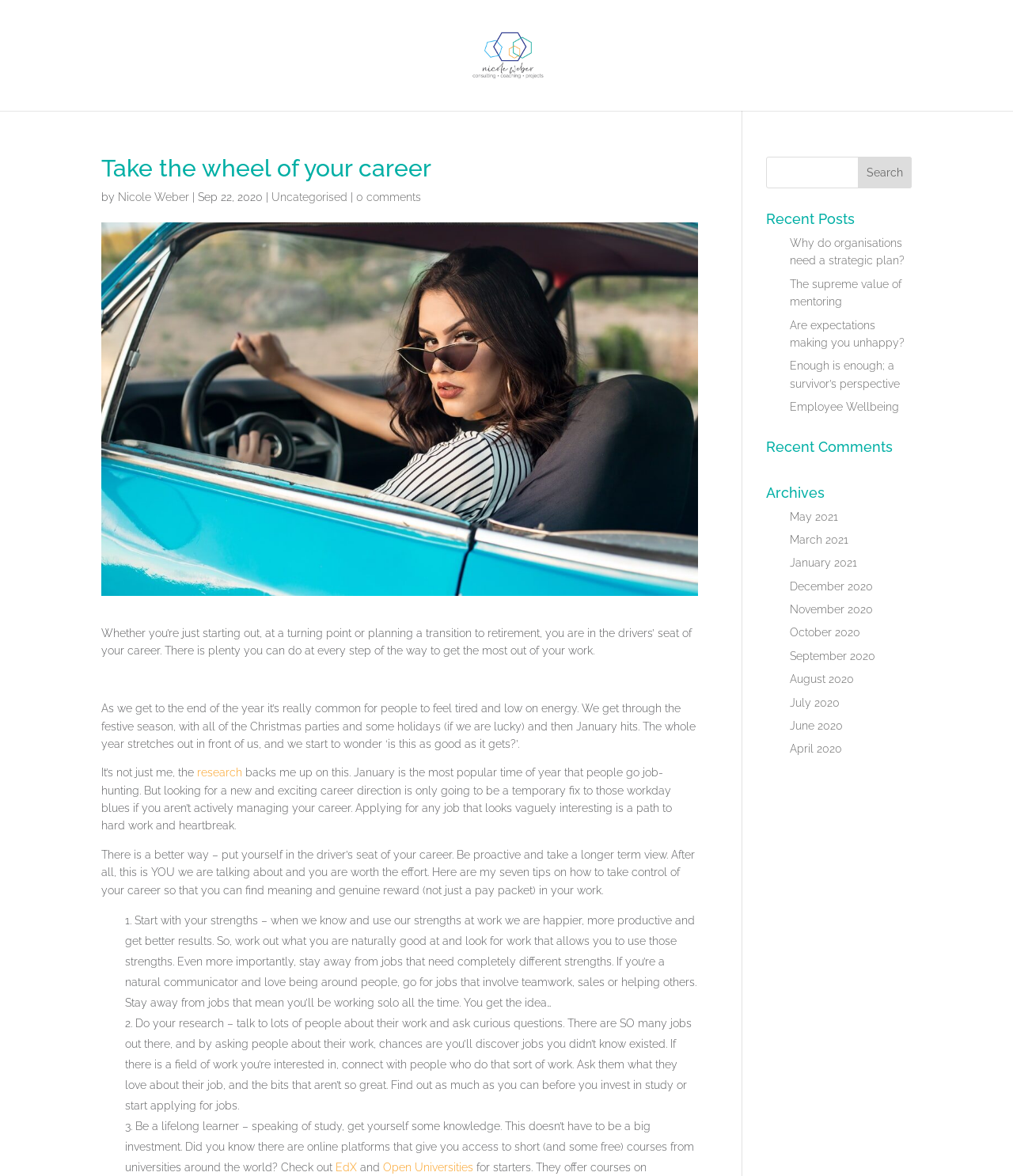Locate the bounding box coordinates of the region to be clicked to comply with the following instruction: "Click on the link 'EdX'". The coordinates must be four float numbers between 0 and 1, in the form [left, top, right, bottom].

[0.331, 0.987, 0.352, 0.998]